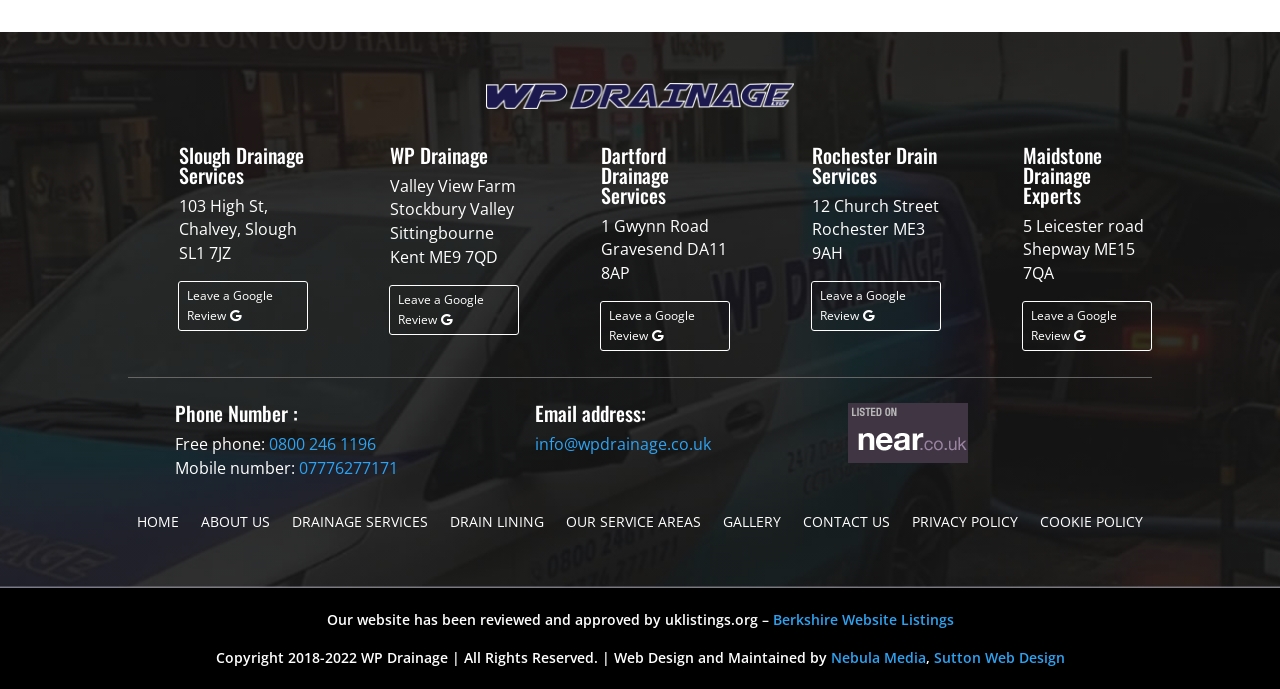What is the email address of WP Drainage?
Please provide a single word or phrase as your answer based on the image.

info@wpdrainage.co.uk